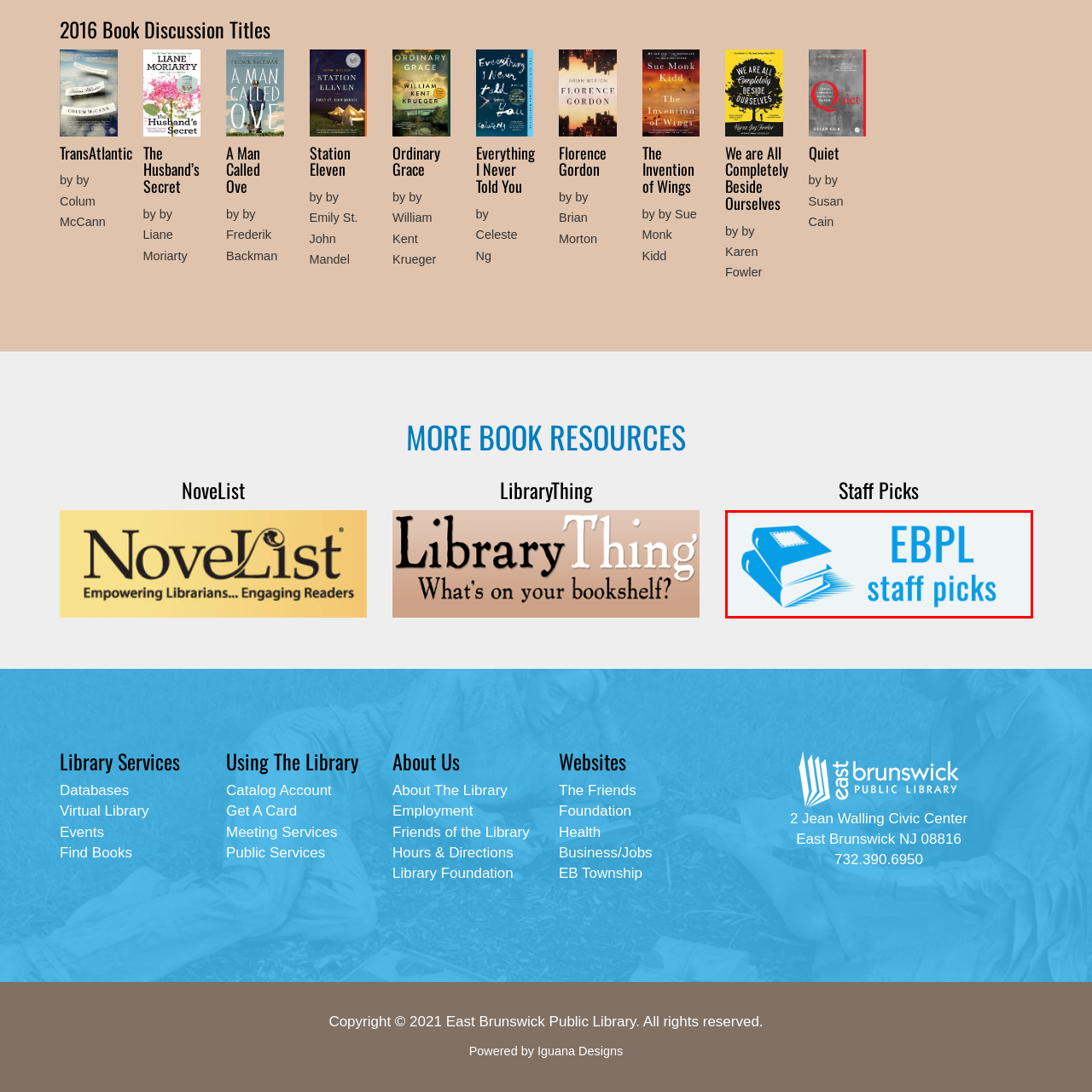What is the color of the font?
Analyze the image enclosed by the red bounding box and reply with a one-word or phrase answer.

Blue